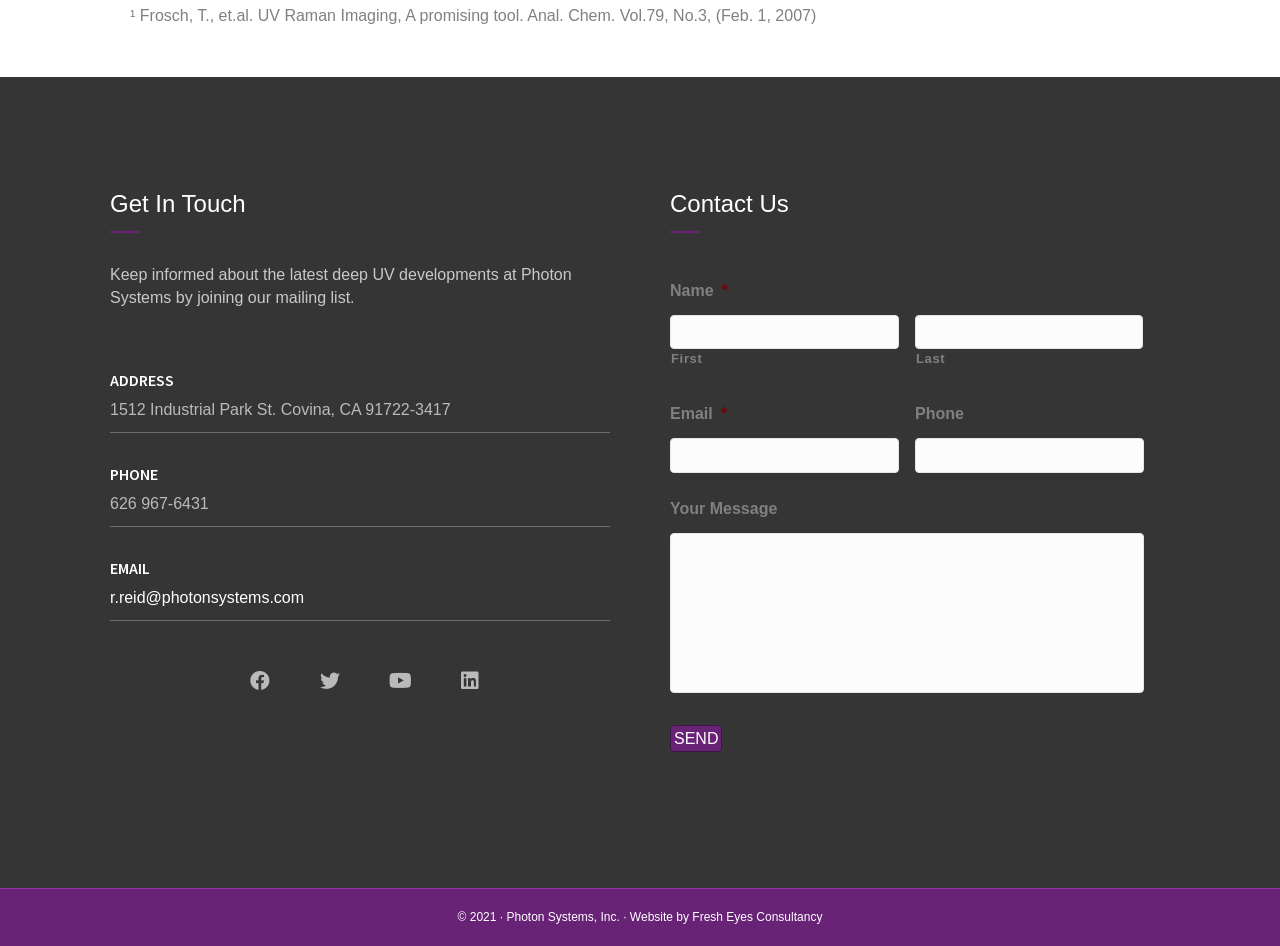Identify the coordinates of the bounding box for the element that must be clicked to accomplish the instruction: "Enter your email address".

[0.523, 0.463, 0.702, 0.5]